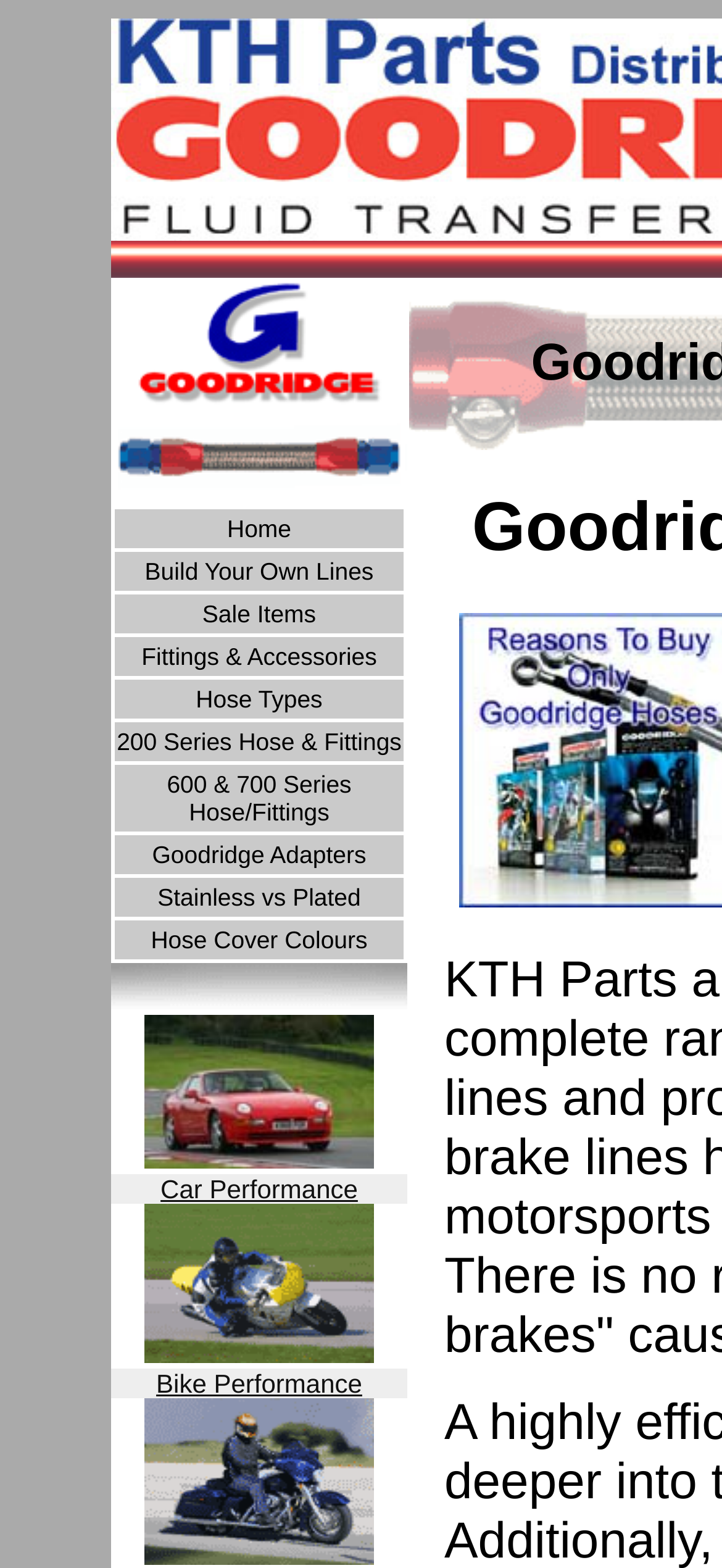Pinpoint the bounding box coordinates of the clickable element needed to complete the instruction: "View the Build Your Own Lines page". The coordinates should be provided as four float numbers between 0 and 1: [left, top, right, bottom].

[0.159, 0.352, 0.559, 0.377]